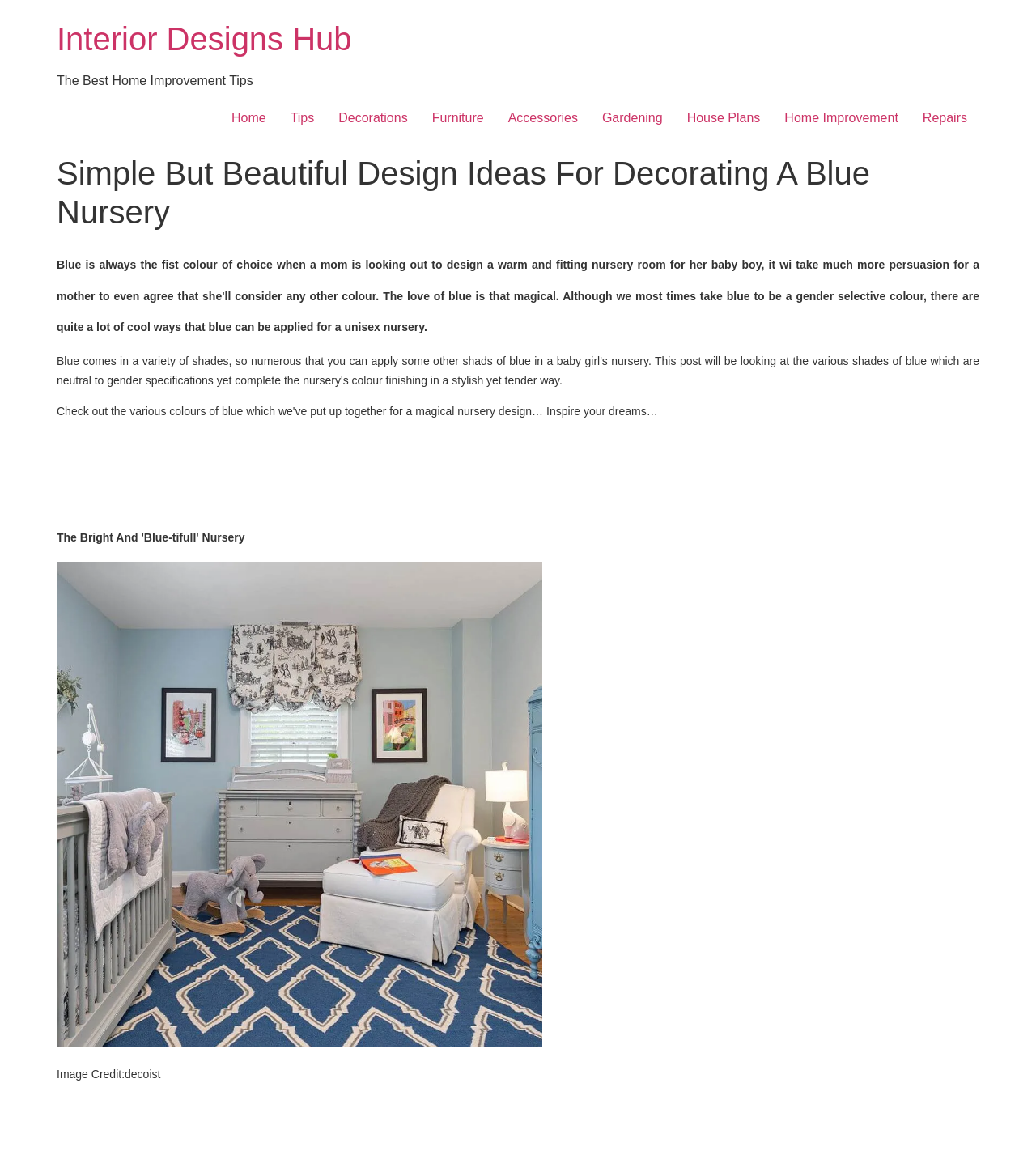Please provide a comprehensive response to the question below by analyzing the image: 
How many headings are present in the main content area?

There are three headings present in the main content area, namely 'Simple But Beautiful Design Ideas For Decorating A Blue Nursery', 'The Bright And 'Blue-tifull' Nursery', and an unnamed heading that starts with 'Blue is always the fist colour of choice...'.